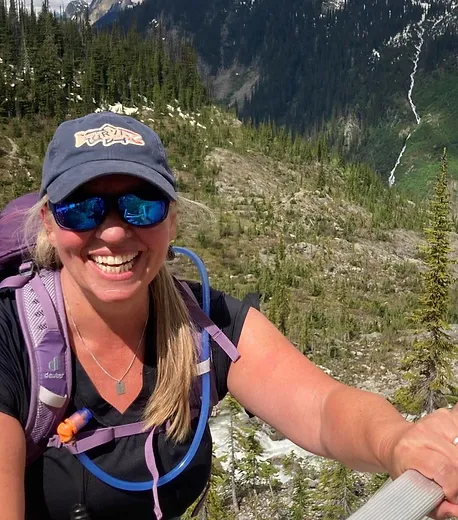Describe in detail everything you see in the image.

In this vibrant outdoor scene, a smiling woman enjoys a hike in the beautiful wilderness, showcasing her adventurous spirit. Her long hair is partially tied back, and she wears a navy cap featuring a logo, alongside stylish sunglasses that reflect the stunning natural surroundings. Clad in an athletic shirt, she carries a purple backpack, highlighting her readiness for exploration. The backdrop reveals a lush, mountainous landscape with dense green trees and steep slopes, suggesting a rich tapestry of nature. A glimpse of a waterfall is visible in the distance, emphasizing the serene beauty of the area. This moment perfectly captures the joy of outdoor recreation and the allure of small mountain towns, reflecting a lifestyle filled with adventure and connection to nature.